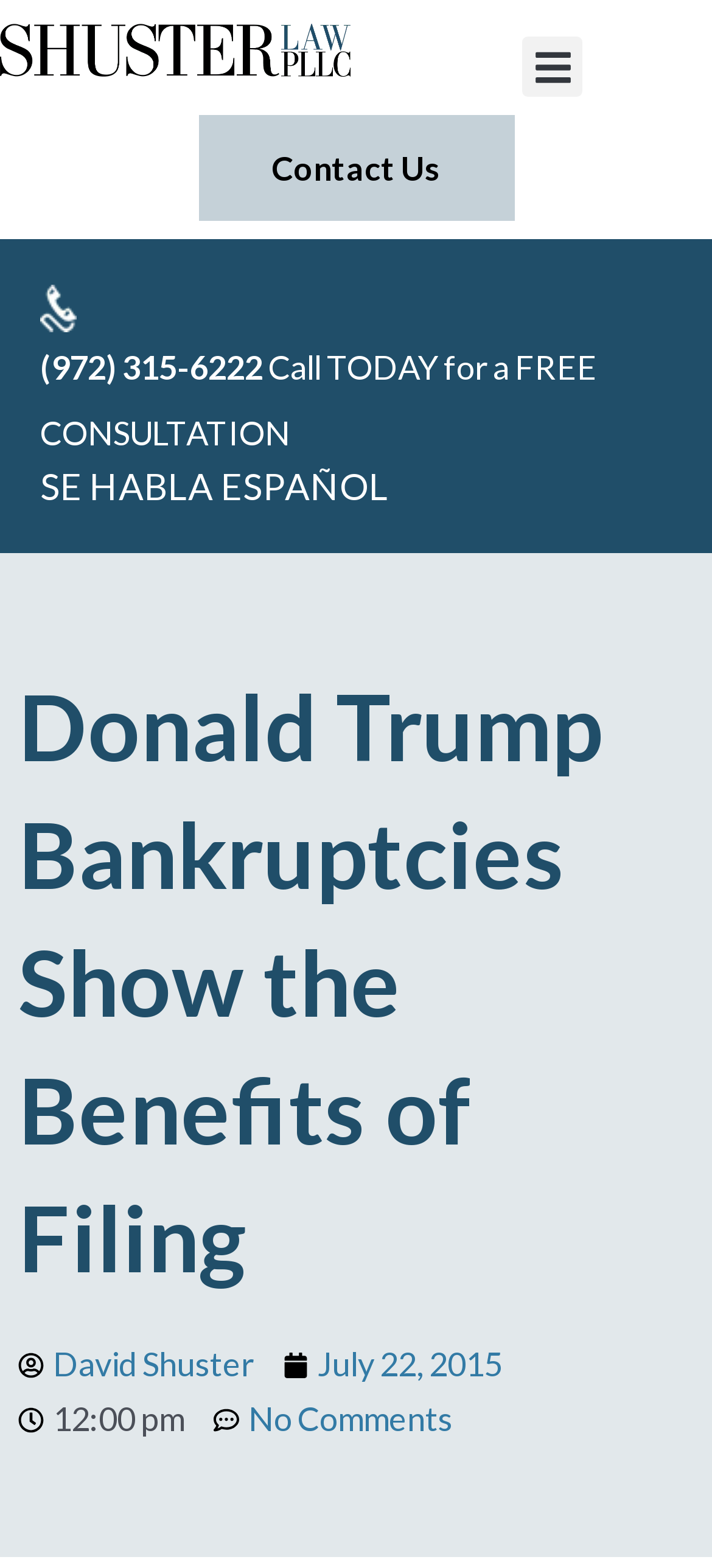Who is the author of the article?
Based on the screenshot, provide a one-word or short-phrase response.

David Shuster